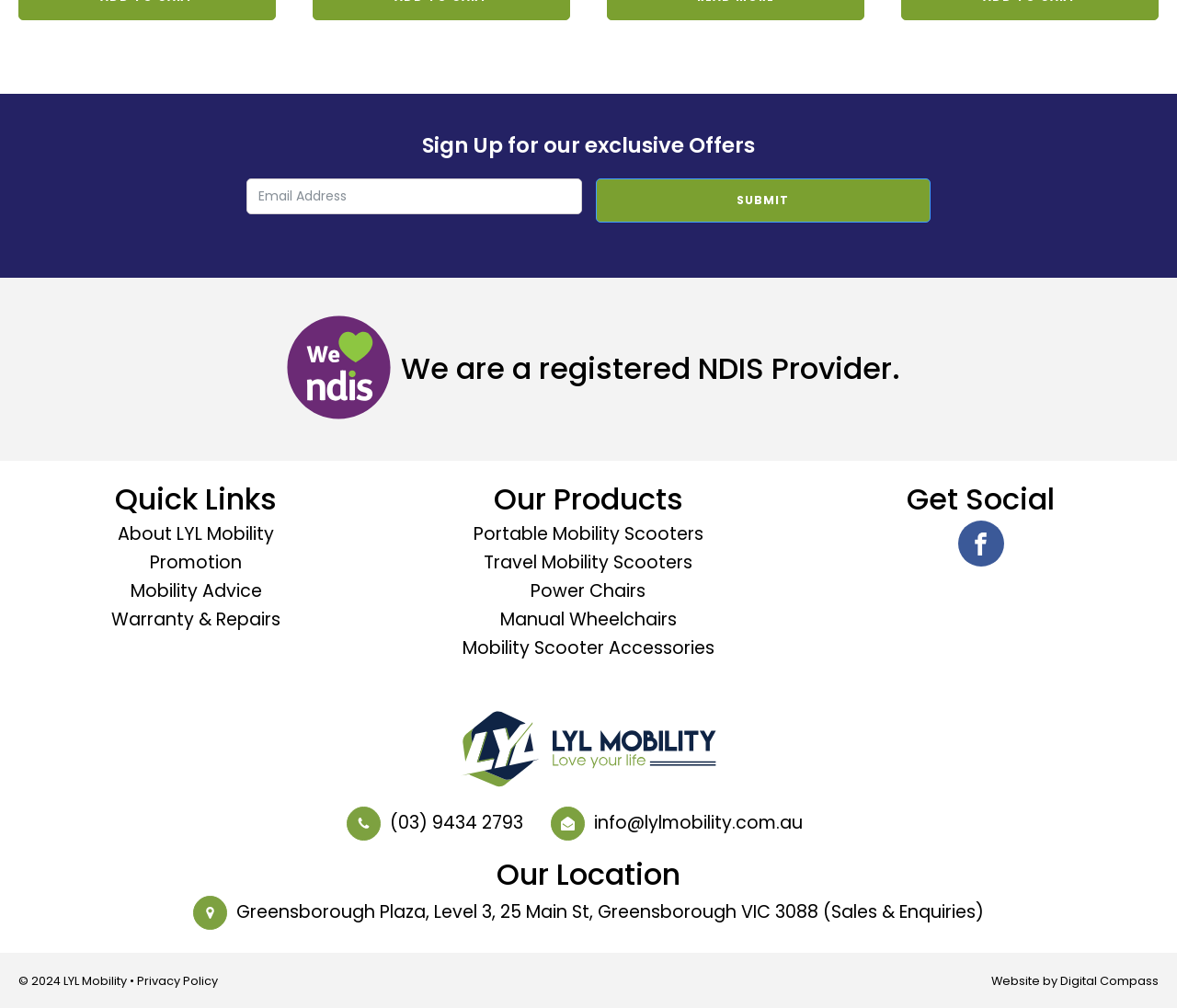What type of products does the company offer?
Give a detailed response to the question by analyzing the screenshot.

The type of products offered by the company can be determined by looking at the link elements under the static text element 'Our Products', which include 'Portable Mobility Scooters', 'Travel Mobility Scooters', 'Power Chairs', 'Manual Wheelchairs', and 'Mobility Scooter Accessories'.